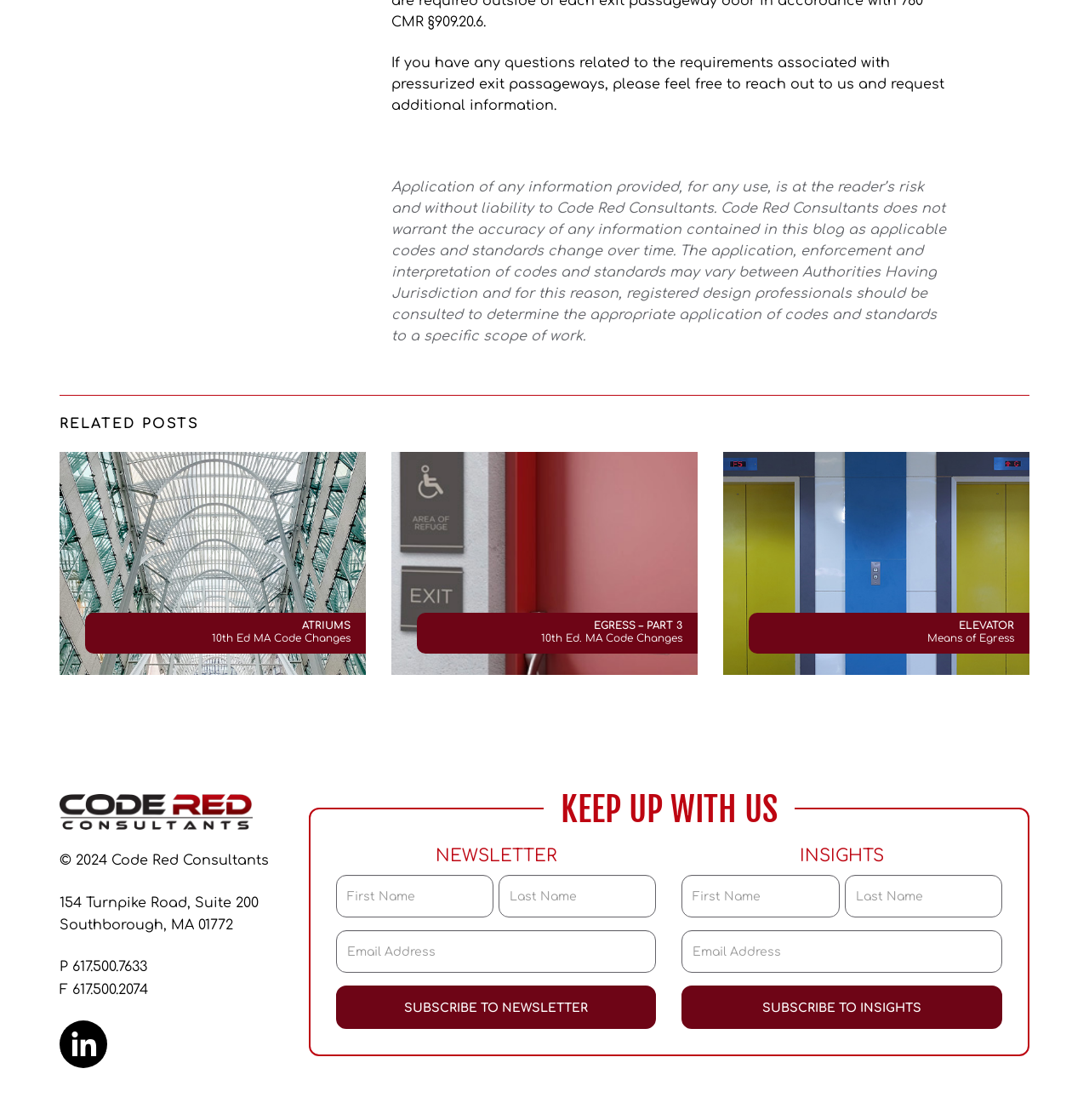Calculate the bounding box coordinates for the UI element based on the following description: "LinkedIn". Ensure the coordinates are four float numbers between 0 and 1, i.e., [left, top, right, bottom].

[0.055, 0.911, 0.098, 0.954]